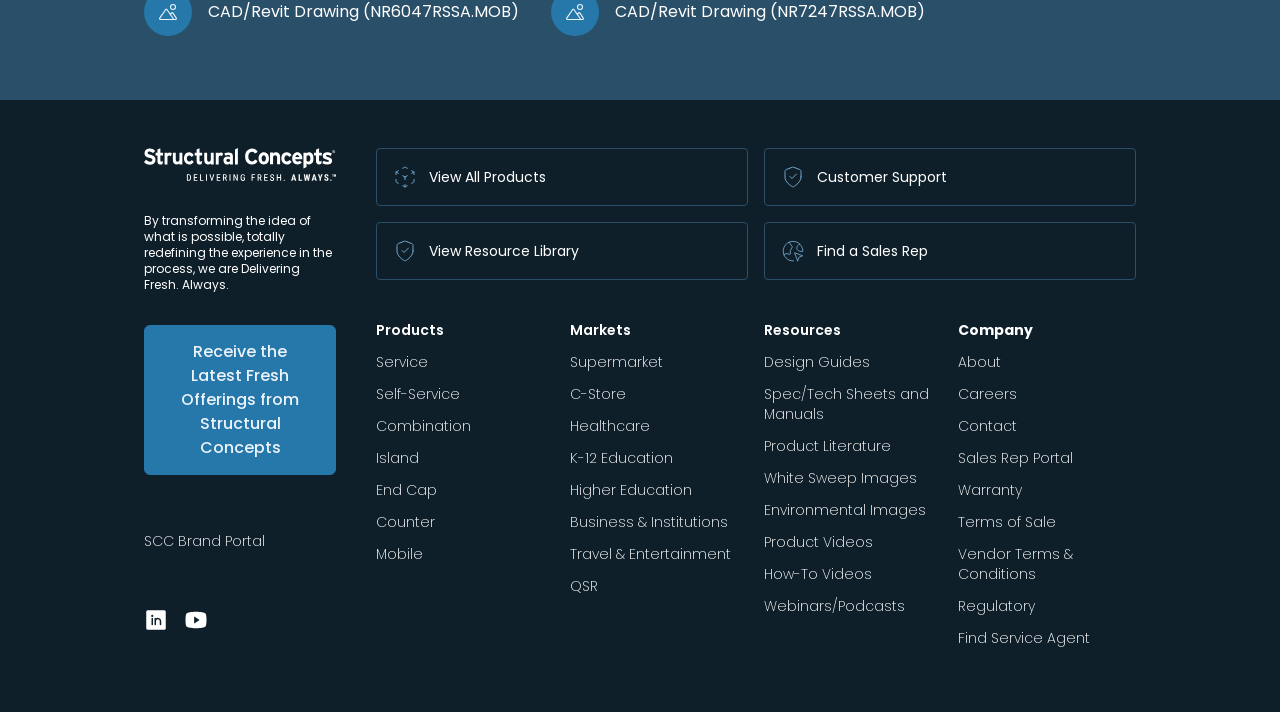Determine the bounding box coordinates of the clickable region to follow the instruction: "Learn about the company".

[0.748, 0.449, 0.888, 0.477]